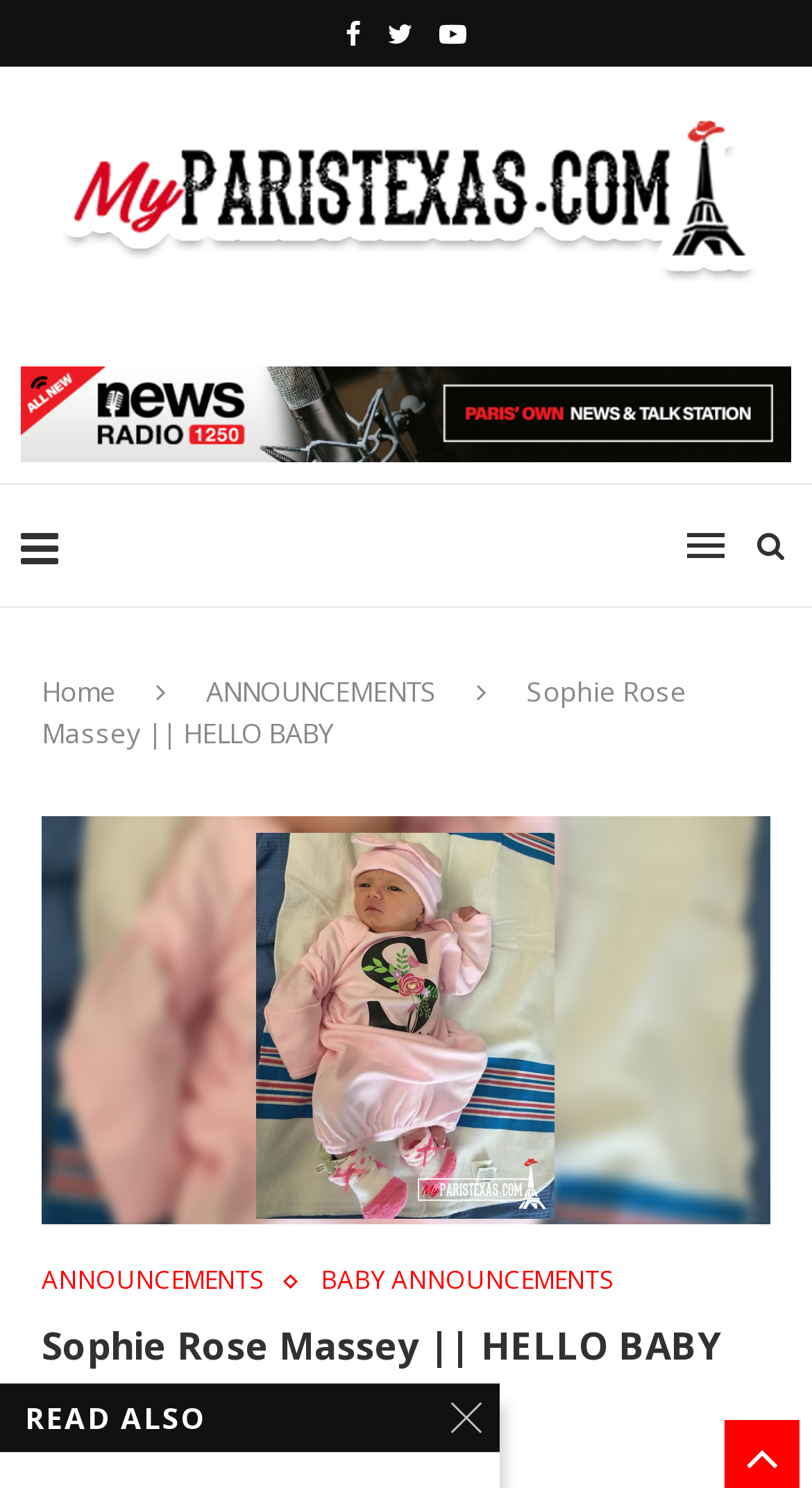From the given element description: "alt="Banner"", find the bounding box for the UI element. Provide the coordinates as four float numbers between 0 and 1, in the order [left, top, right, bottom].

[0.026, 0.246, 0.974, 0.273]